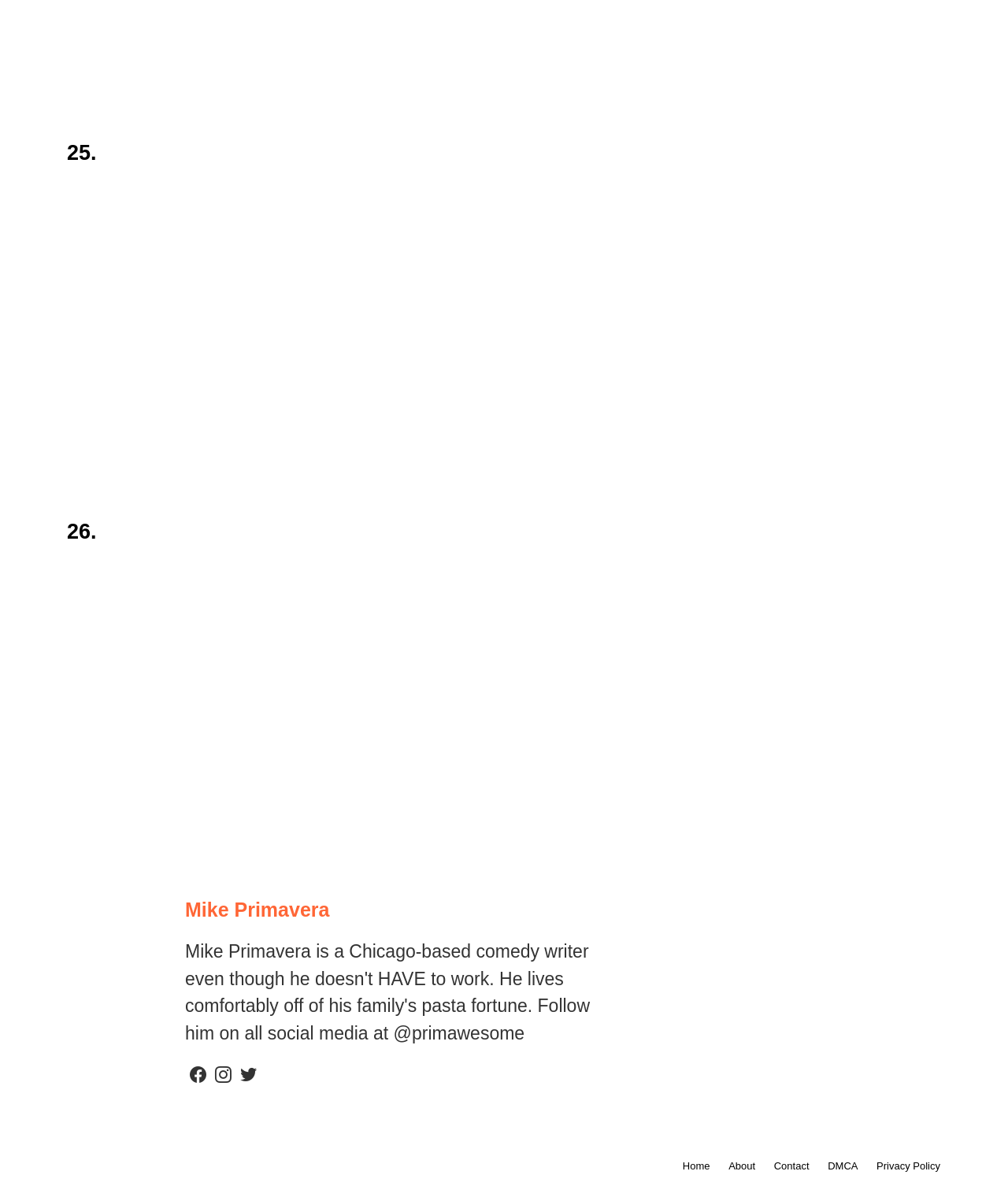Find and specify the bounding box coordinates that correspond to the clickable region for the instruction: "visit Mike Primavera's page".

[0.184, 0.758, 0.327, 0.776]